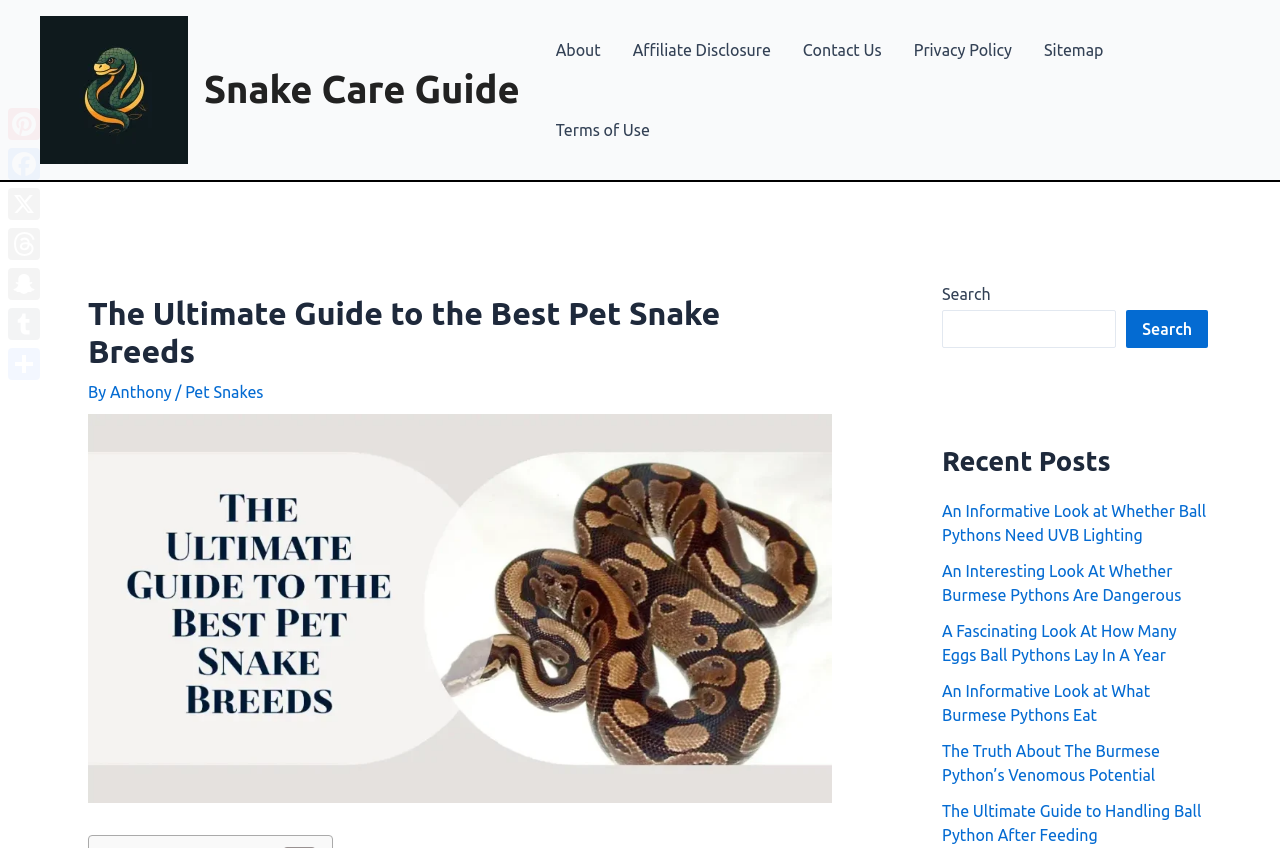Please provide a one-word or short phrase answer to the question:
What type of content is listed under 'Recent Posts'?

Articles about pet snakes